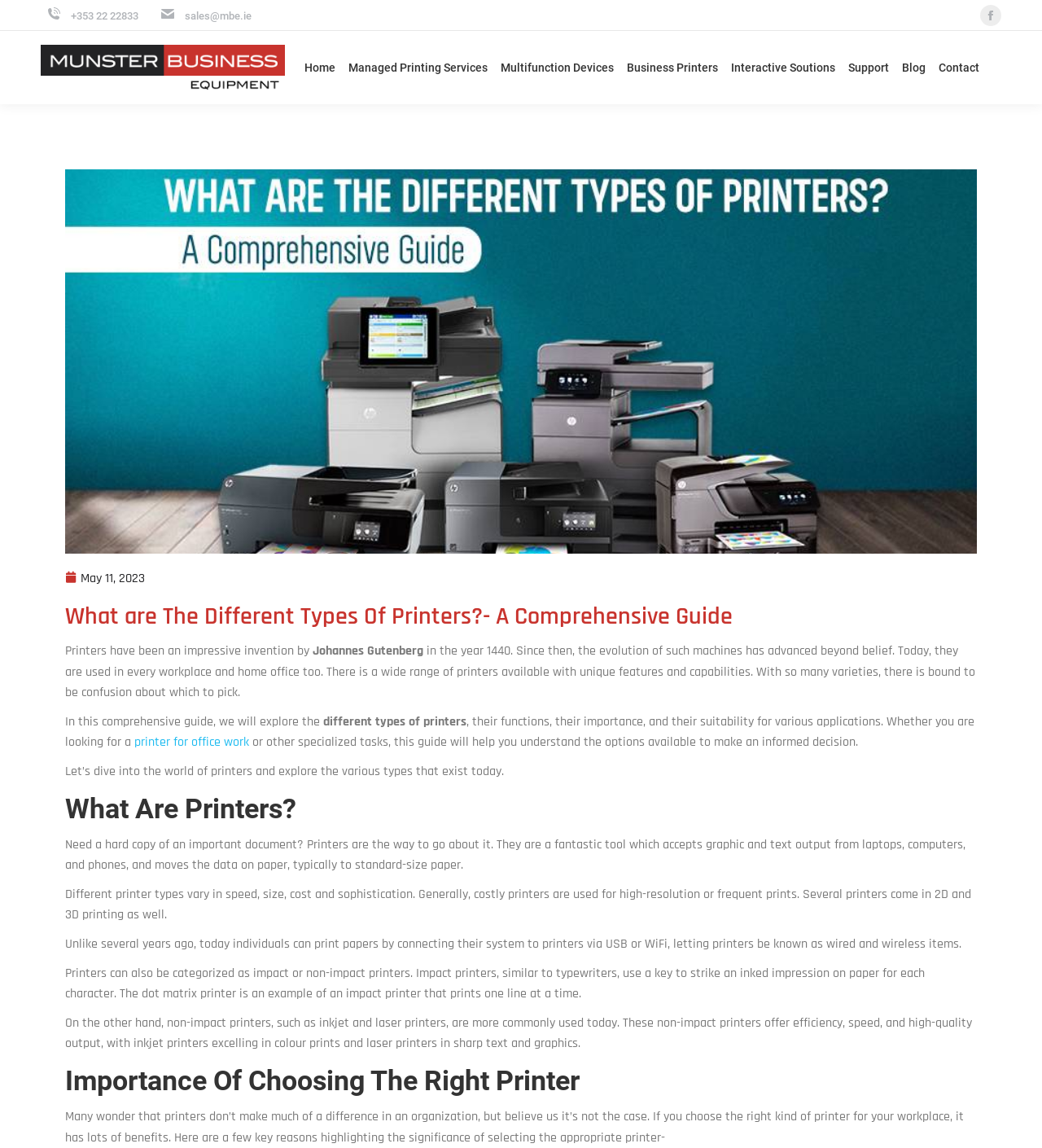Please identify the bounding box coordinates of the clickable element to fulfill the following instruction: "Scroll to the top of the page". The coordinates should be four float numbers between 0 and 1, i.e., [left, top, right, bottom].

[0.961, 0.872, 0.992, 0.901]